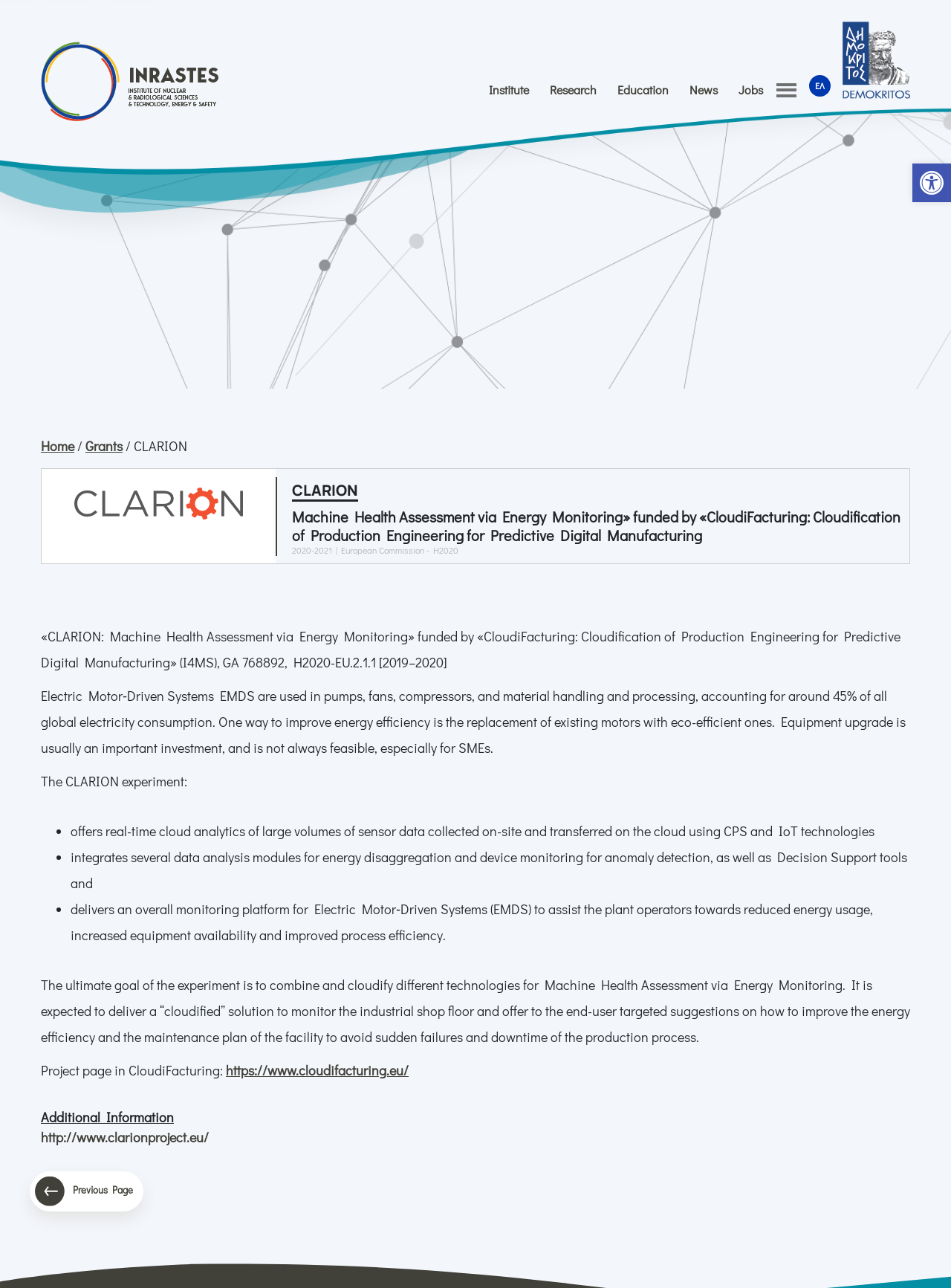Pinpoint the bounding box coordinates for the area that should be clicked to perform the following instruction: "Visit previous page".

[0.031, 0.909, 0.151, 0.94]